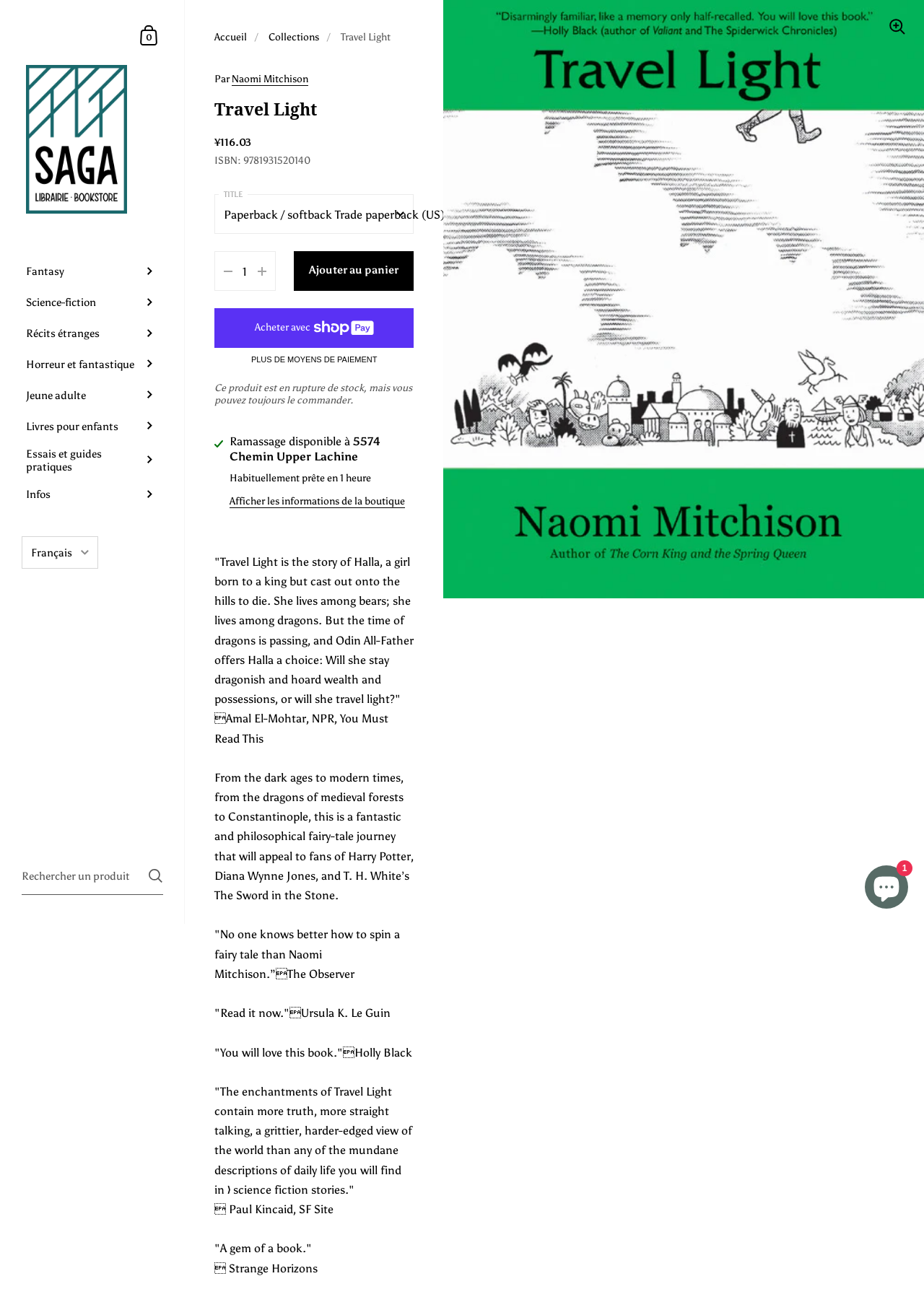Identify the bounding box coordinates of the part that should be clicked to carry out this instruction: "Go to Infos page".

[0.0, 0.368, 0.199, 0.392]